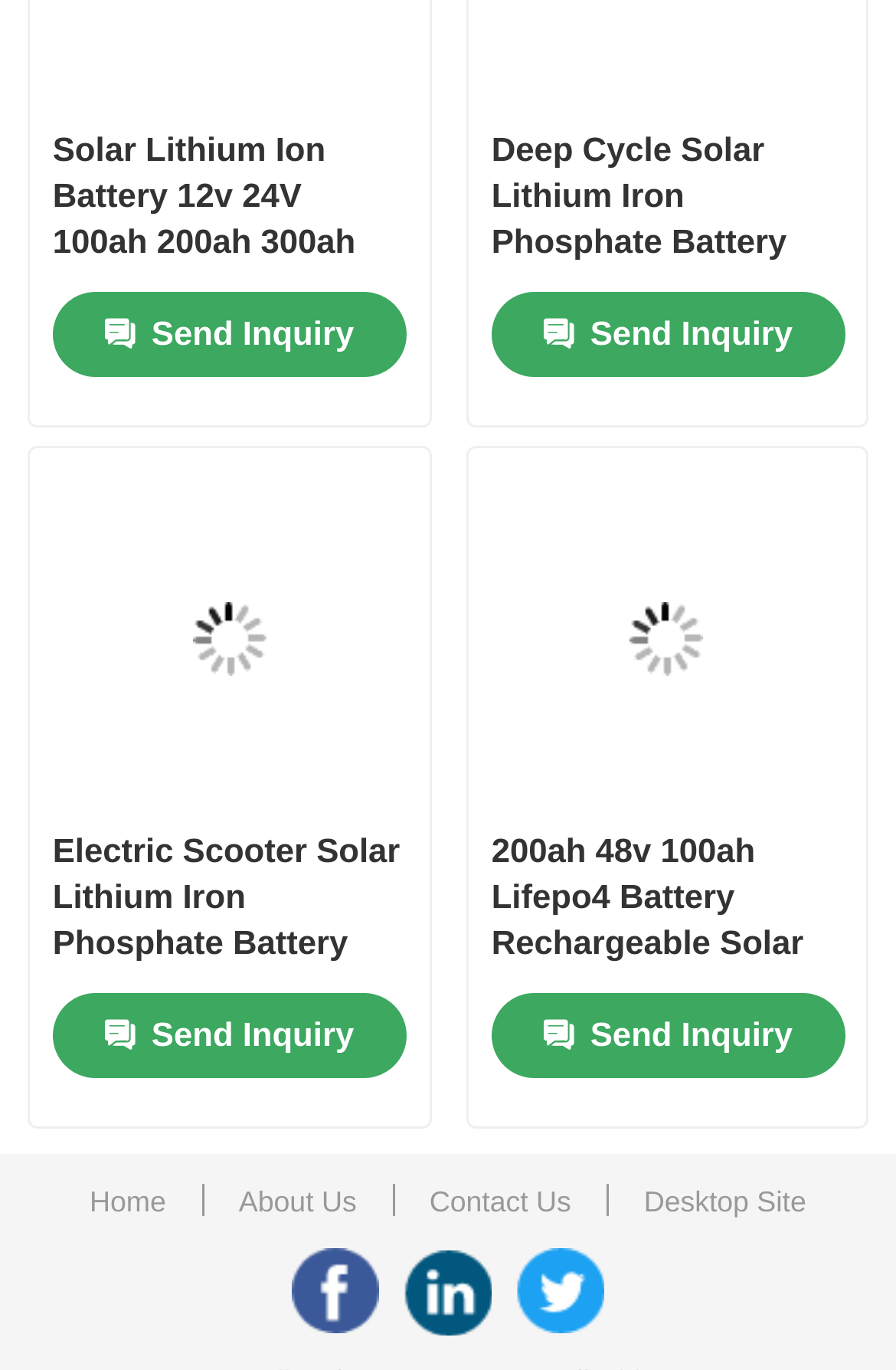Provide a short, one-word or phrase answer to the question below:
What is the main product category of this website?

Lifepo4 Battery